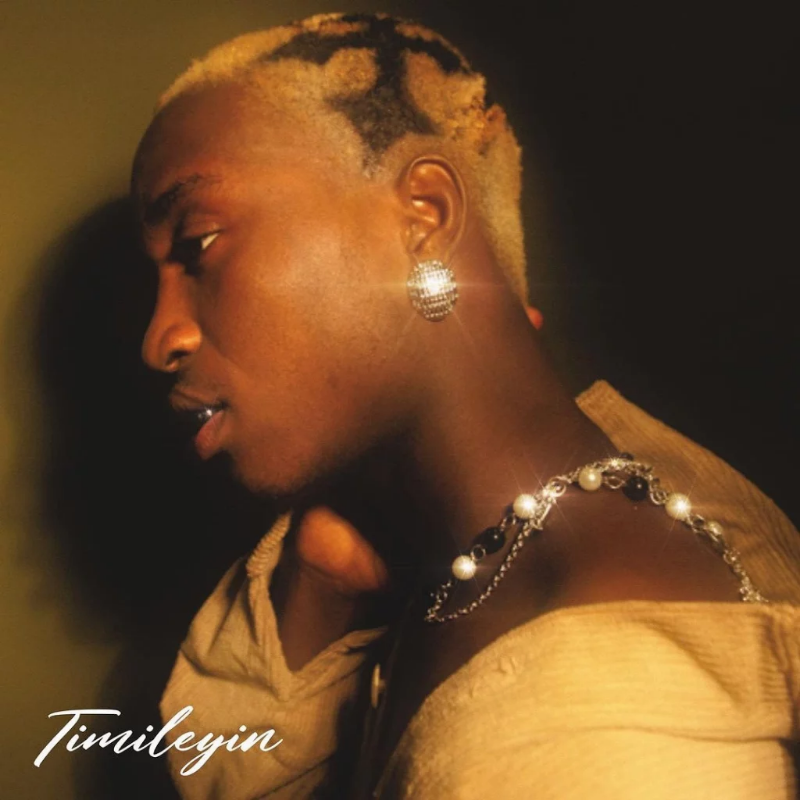Offer a comprehensive description of the image.

The image features a close-up portrait of an elegant male figure, highlighted by a soft, dramatic lighting that enhances his striking features. He has light blonde hair styled with intricate patterns, creating a unique and fashionable look. The subject is adorned with a standout, sparkling earring and a fashionable chain necklace that adds flair to his ensemble. He wears a subtle, loose-fitting garment that reveals one shoulder, suggesting a relaxed yet stylish aesthetic. At the bottom of the image, the name "Timileyin" is elegantly inscribed in a modern script, suggesting that this is either the artist's name or a title associated with the artwork. The overall composition exudes a sense of sophistication and contemporary style, aligning with the artistic theme of music or personal branding.